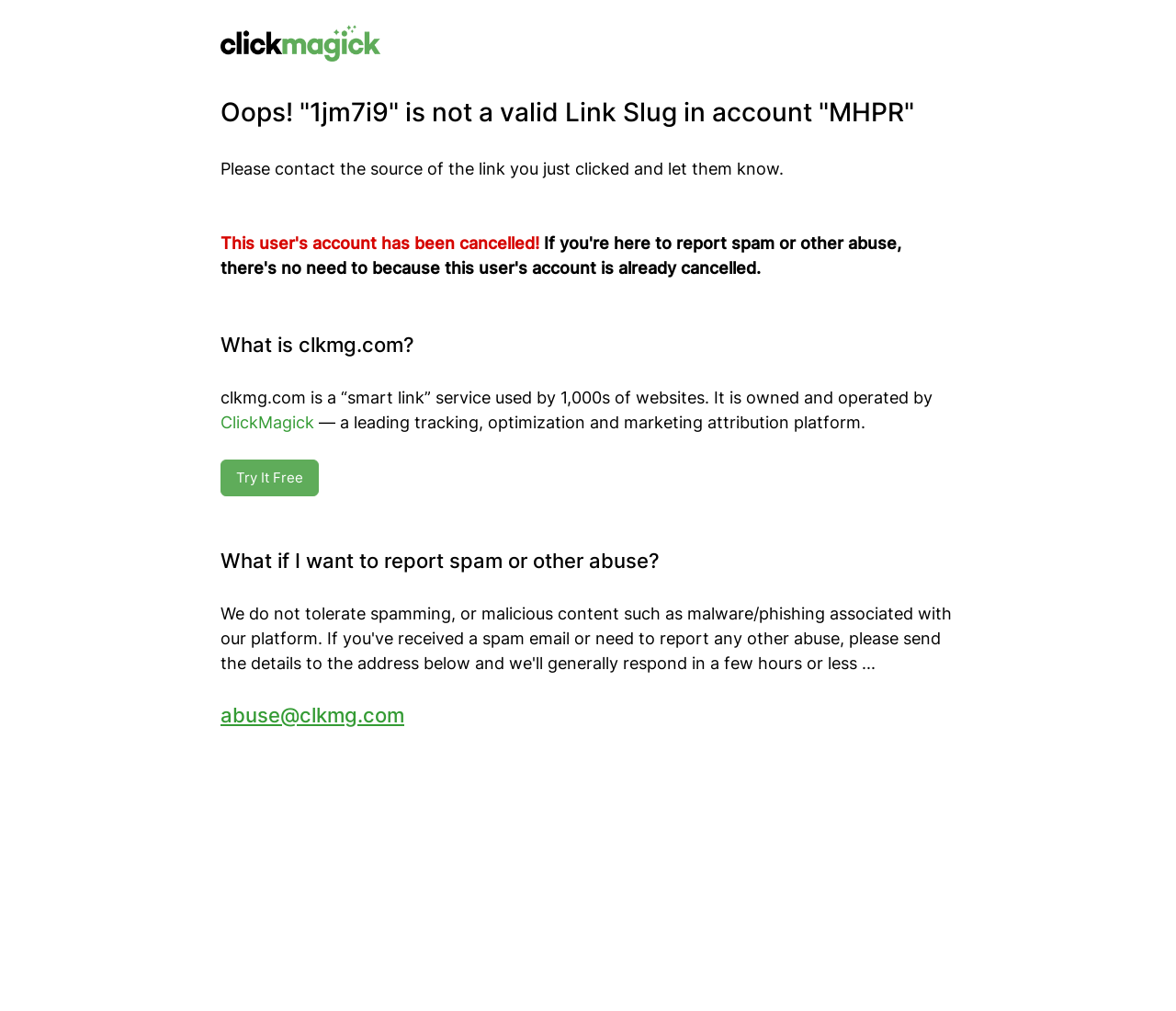Locate the bounding box of the user interface element based on this description: "abuse@clkmg.com".

[0.188, 0.695, 0.344, 0.719]